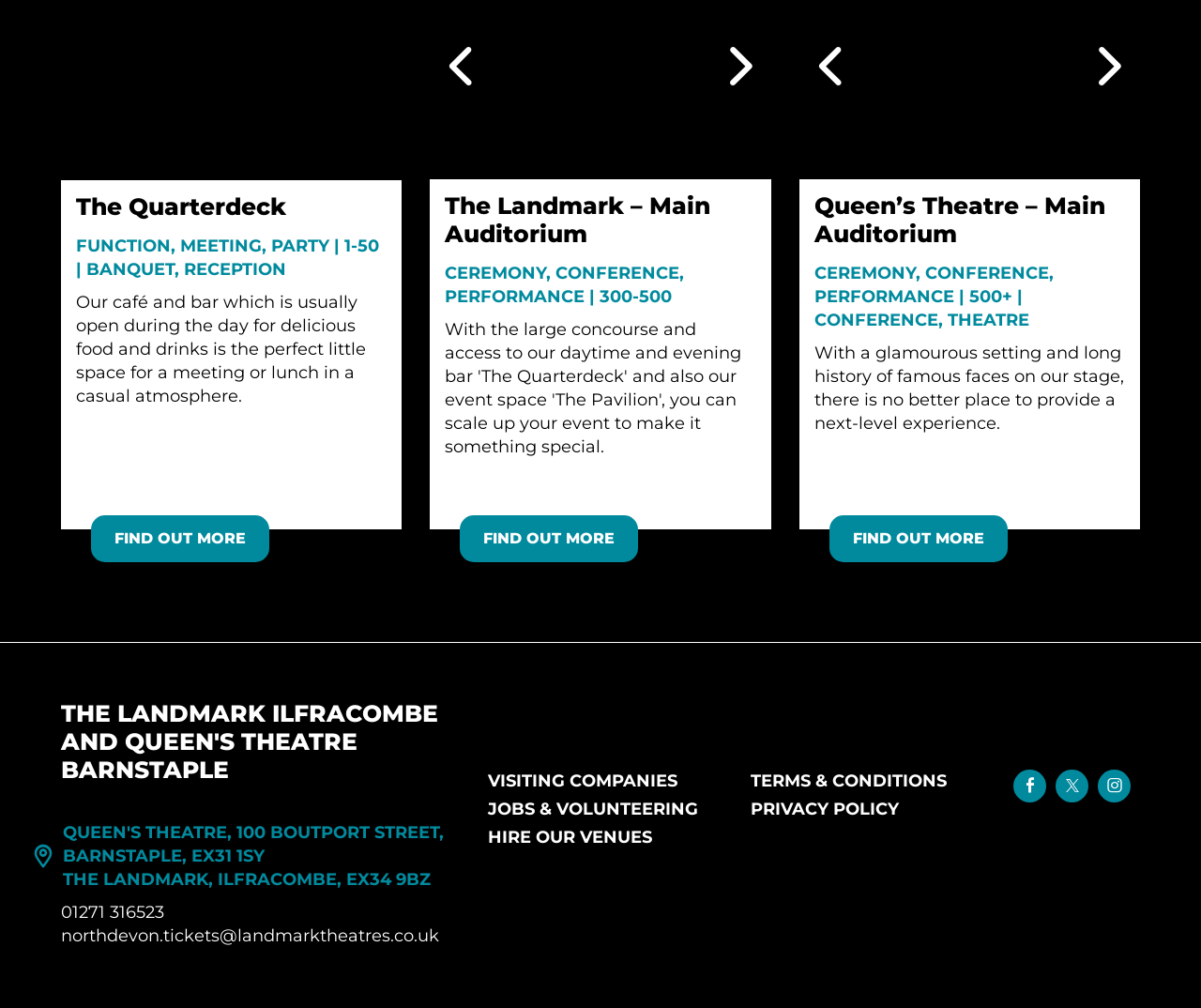Please identify the bounding box coordinates of the element that needs to be clicked to execute the following command: "Find out more about The Quarterdeck". Provide the bounding box using four float numbers between 0 and 1, formatted as [left, top, right, bottom].

[0.095, 0.525, 0.205, 0.543]